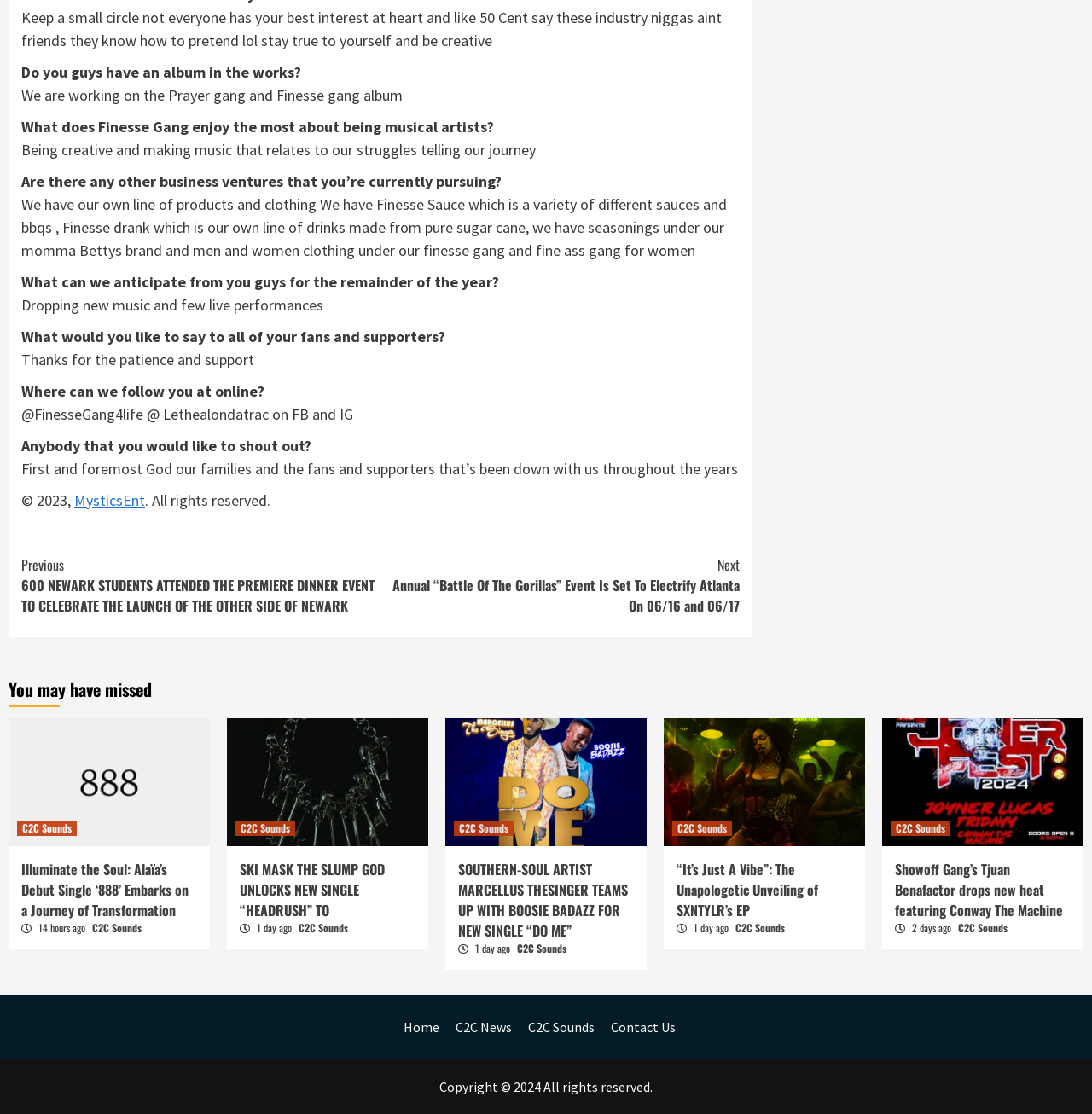What is the name of the event mentioned in the 'Continue Reading' section?
Kindly offer a detailed explanation using the data available in the image.

I looked at the 'Continue Reading' section and found a link to an article about the 'Battle Of The Gorillas' event.